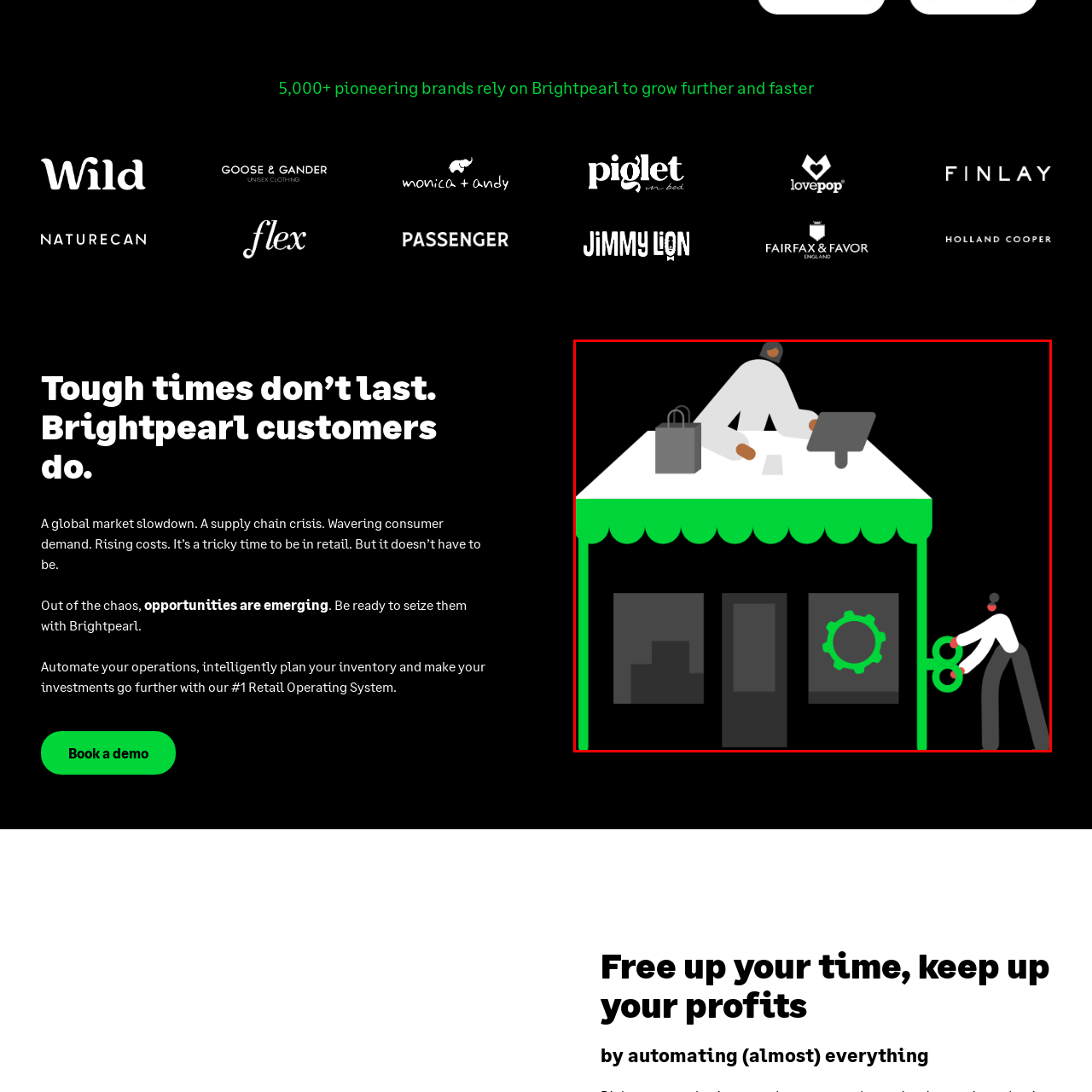Give a comprehensive caption for the image marked by the red rectangle.

The image depicts a vibrant illustration of a retail scenario emphasizing operational efficiency and innovation. At the forefront, a figure is seen standing outside a shop adorned with a bright green canopy, symbolizing readiness to operate. This figure is holding a large pair of scissors, poised to cut a ceremonial ribbon, representing the grand opening or significant transition in business operations.

Above the shop, another figure is seated at a desk, intently focused on a laptop, suggesting the integration of technology in managing the store. A bag is placed next to them, indicating the retail environment and the presence of commerce. The design elements communicate a modern approach to retail, highlighting the importance of automation and strategic planning in today’s challenging market conditions. This imagery encapsulates the message that amidst uncertainties in retail, there are opportunities to grow and thrive with the right tools and support, such as those offered by Brightpearl.